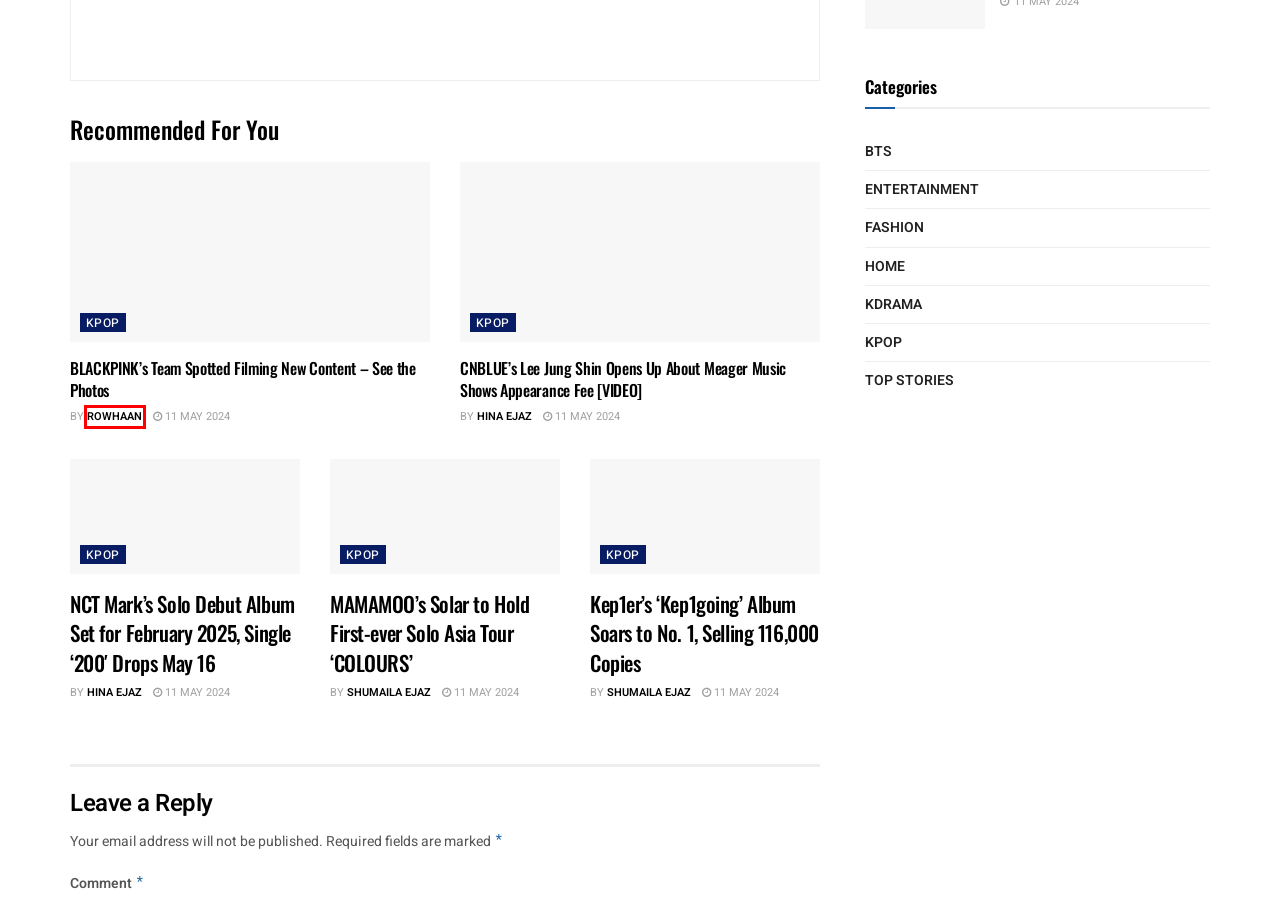Observe the provided screenshot of a webpage that has a red rectangle bounding box. Determine the webpage description that best matches the new webpage after clicking the element inside the red bounding box. Here are the candidates:
A. MAMAMOO’s Solar to Hold First-ever Solo Asia Tour ‘COLOURS’ - K-POP NEWSWIRE
B. Contact Us - K-POP NEWSWIRE
C. Hina Ejaz, Author at K-POP NEWSWIRE
D. ENTERTAINMENT Archives - K-POP NEWSWIRE
E. ENHYPEN Archives - K-POP NEWSWIRE
F. Rowhaan, Author at K-POP NEWSWIRE
G. Kep1er's 'Kep1going' Album Soars to No. 1, Selling 116,000 Copies - K-POP NEWSWIRE
H. HOME Archives - K-POP NEWSWIRE

F